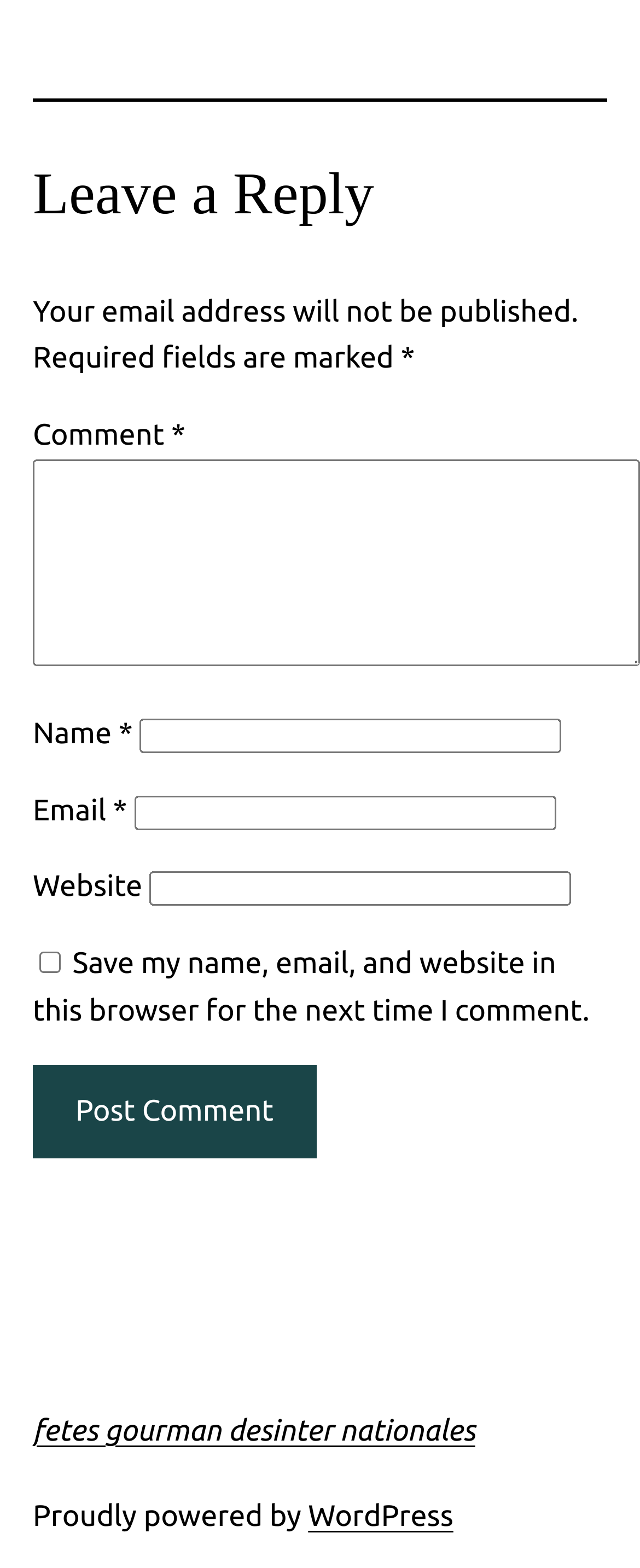Please examine the image and answer the question with a detailed explanation:
What is the name of the platform powering the website?

The name of the platform powering the website can be found at the bottom of the page, where it is stated 'Proudly powered by WordPress', indicating that the website is built using the WordPress platform.